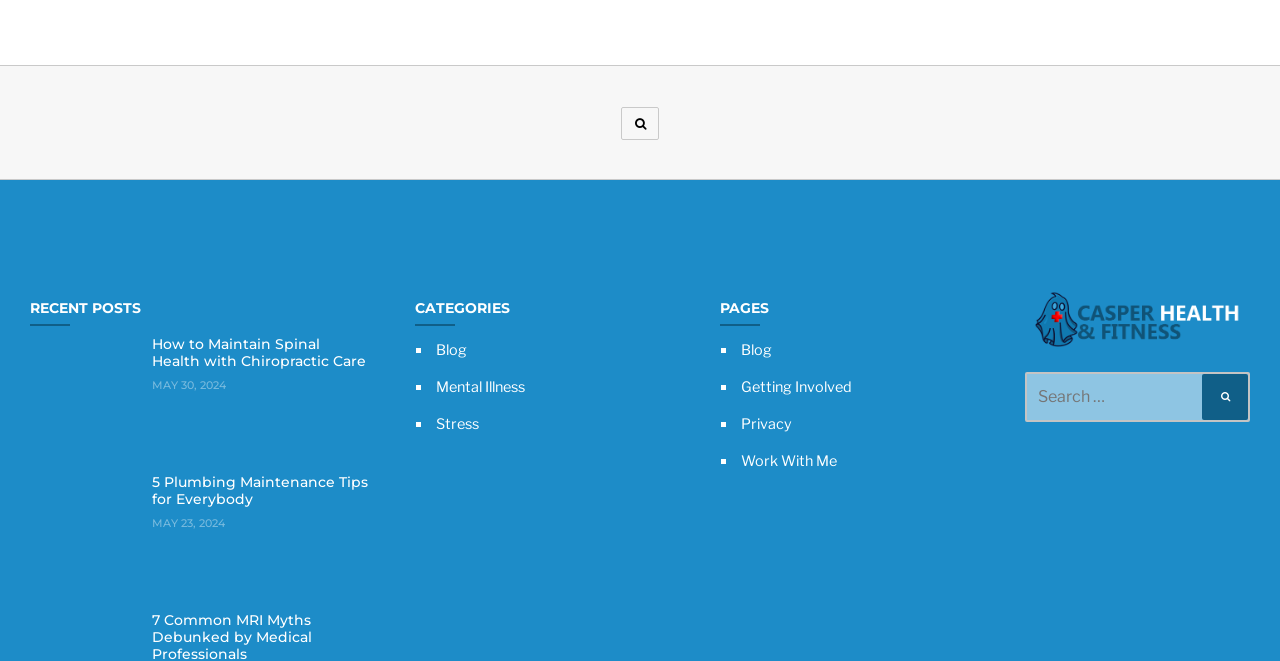Locate the UI element described as follows: "Blog". Return the bounding box coordinates as four float numbers between 0 and 1 in the order [left, top, right, bottom].

[0.341, 0.517, 0.365, 0.544]